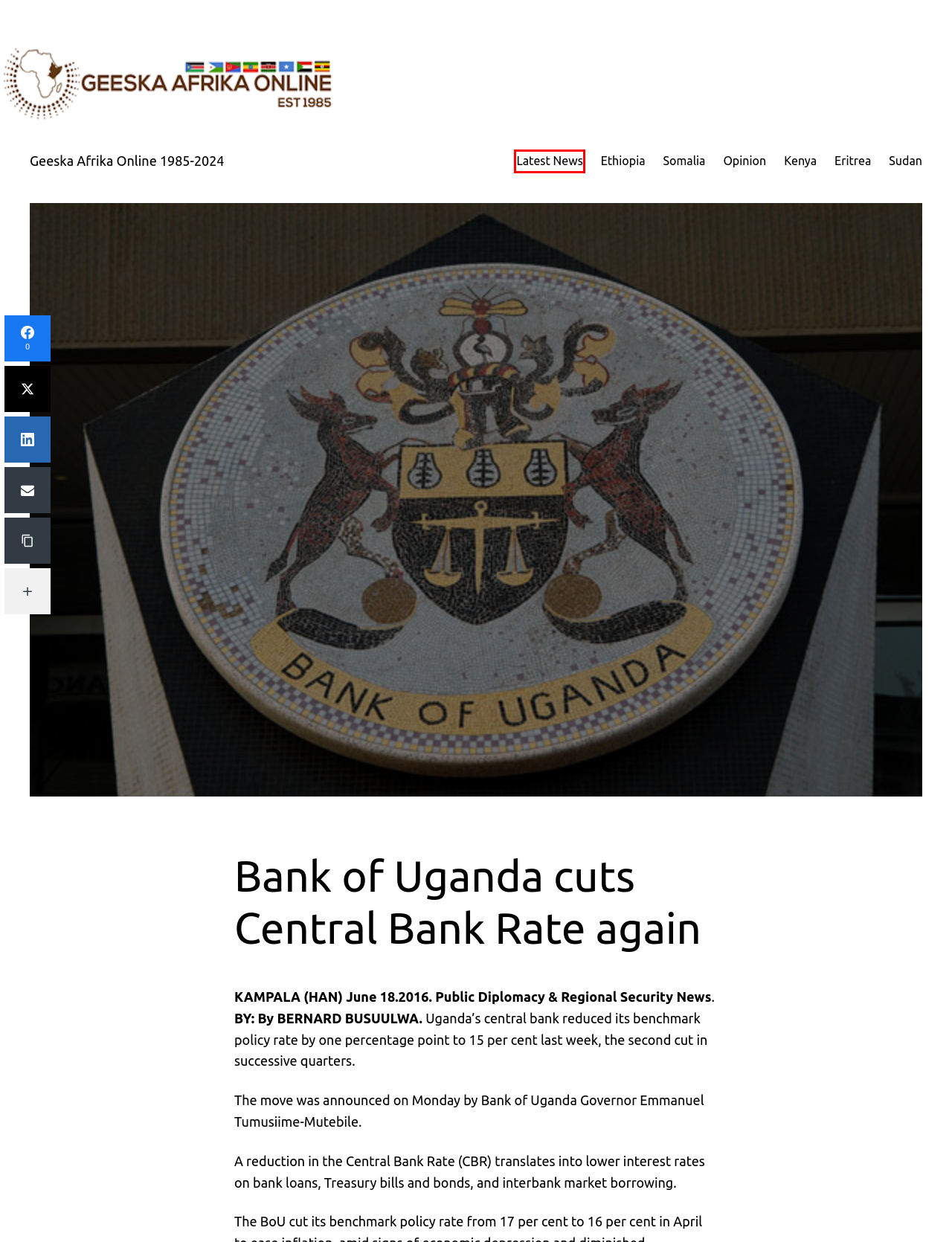Examine the screenshot of a webpage with a red bounding box around a specific UI element. Identify which webpage description best matches the new webpage that appears after clicking the element in the red bounding box. Here are the candidates:
A. Blog Tool, Publishing Platform, and CMS | WordPress.org English (Canada)
B. Sudan
C. Opinion
D. Eritrea
E. Somalia
F. Geeska Afrika Online 1985-2024 - Horn of Africa NewsLine (HAN)
G. Ethiopia
H. Latest News

H